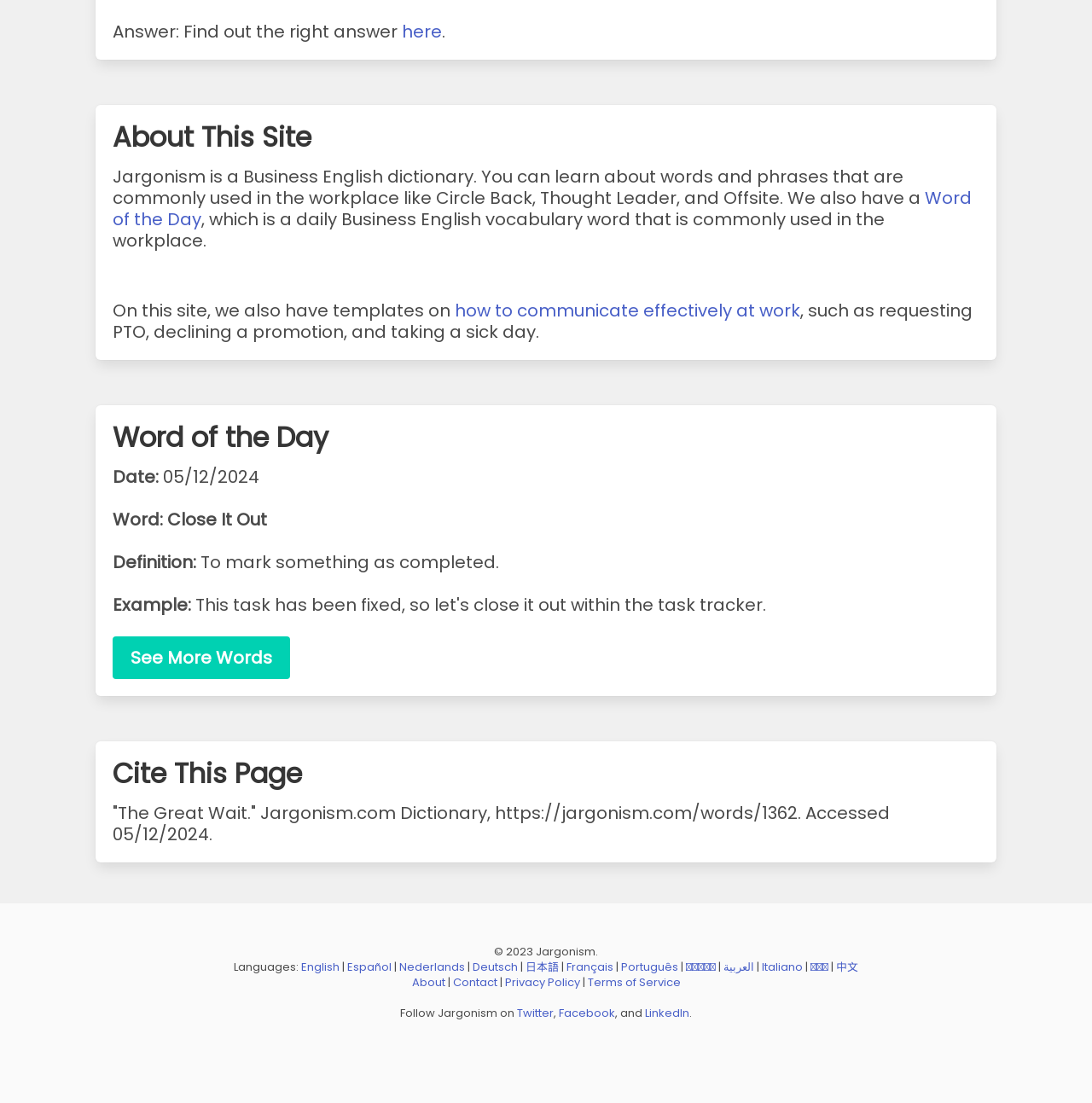Find the bounding box coordinates for the element that must be clicked to complete the instruction: "Learn how to communicate effectively at work". The coordinates should be four float numbers between 0 and 1, indicated as [left, top, right, bottom].

[0.416, 0.271, 0.733, 0.292]